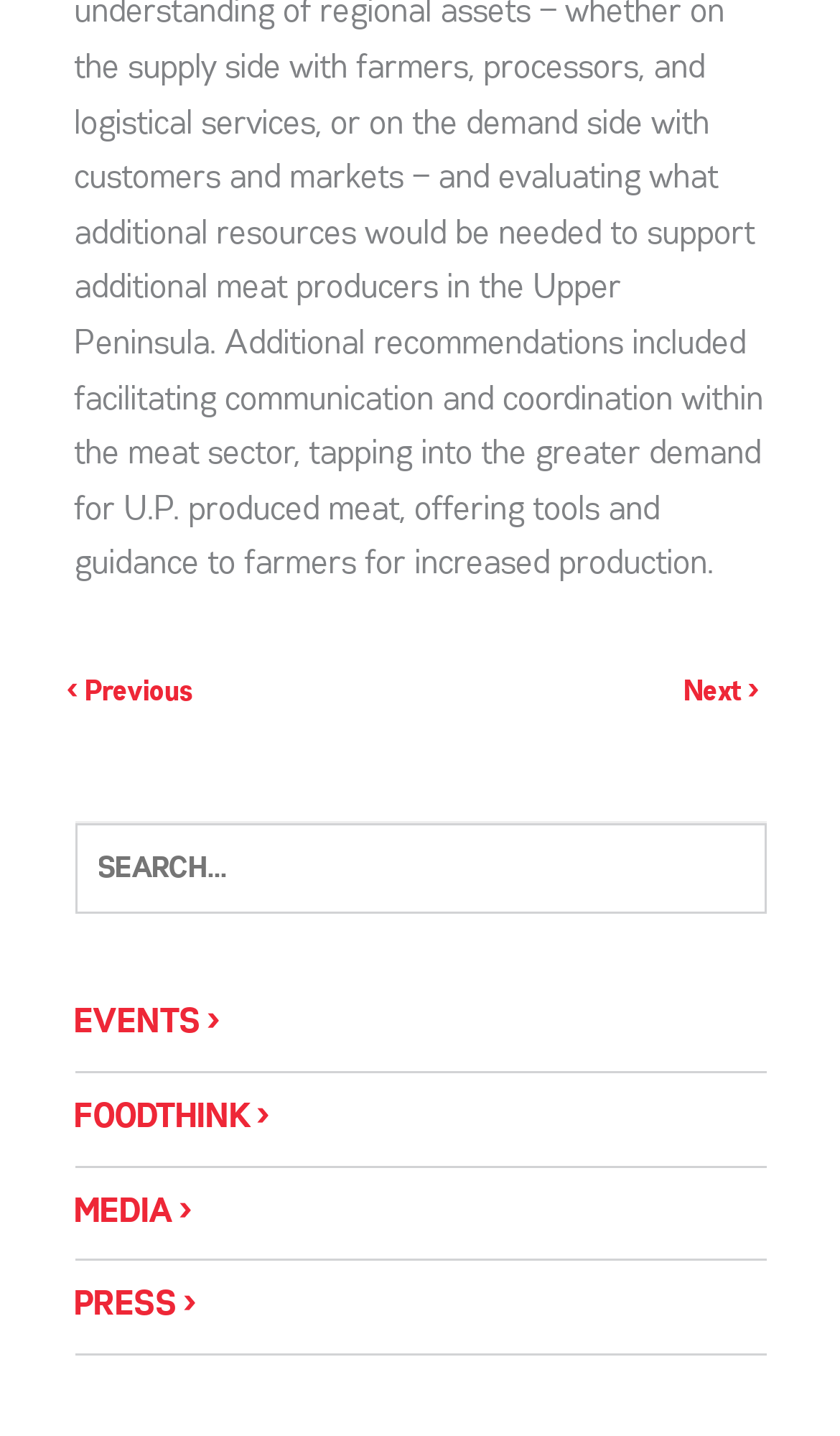Please study the image and answer the question comprehensively:
Is the search textbox required?

The search textbox has a 'required' attribute set to 'False', indicating that it is not a required field and users can choose to leave it blank.